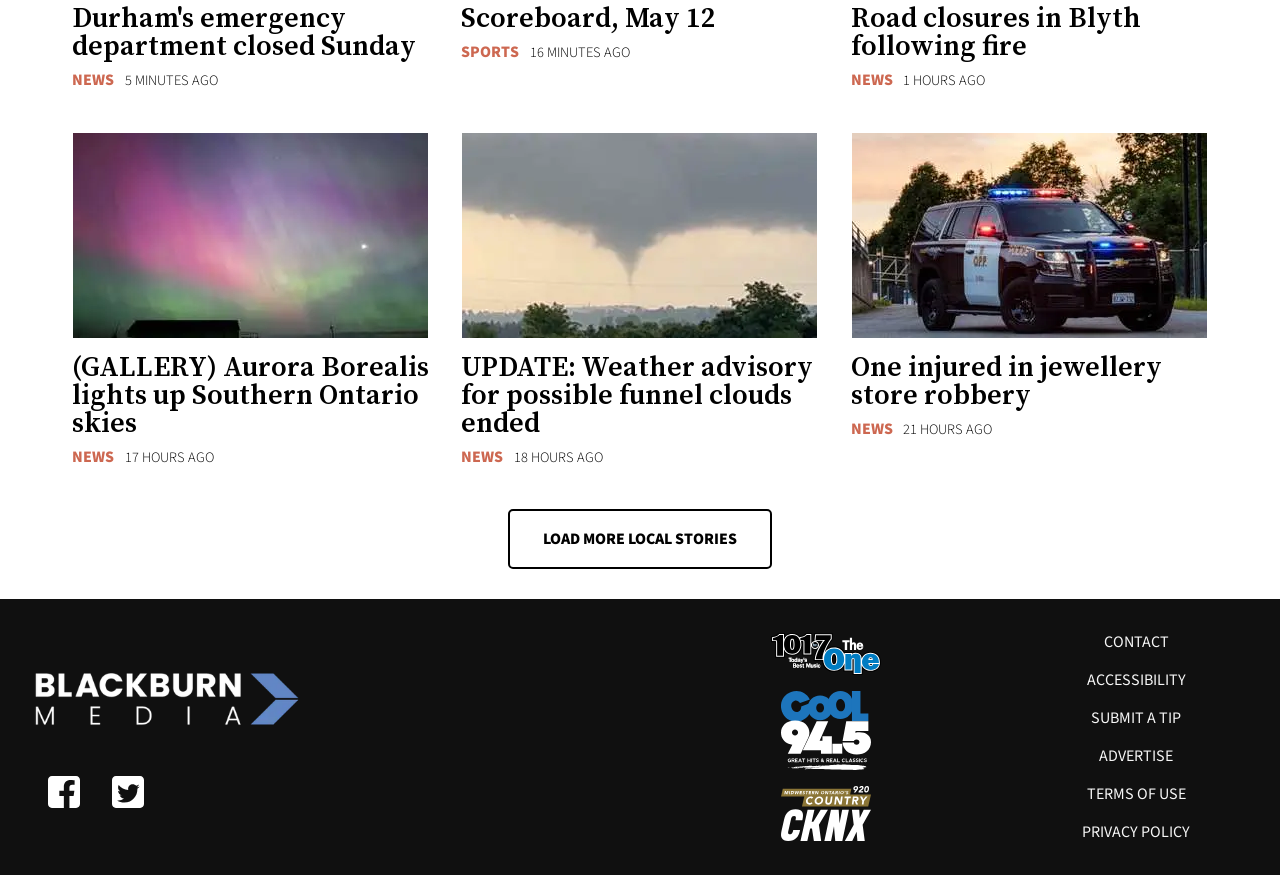Identify the coordinates of the bounding box for the element that must be clicked to accomplish the instruction: "Submit a tip".

[0.8, 0.808, 0.975, 0.833]